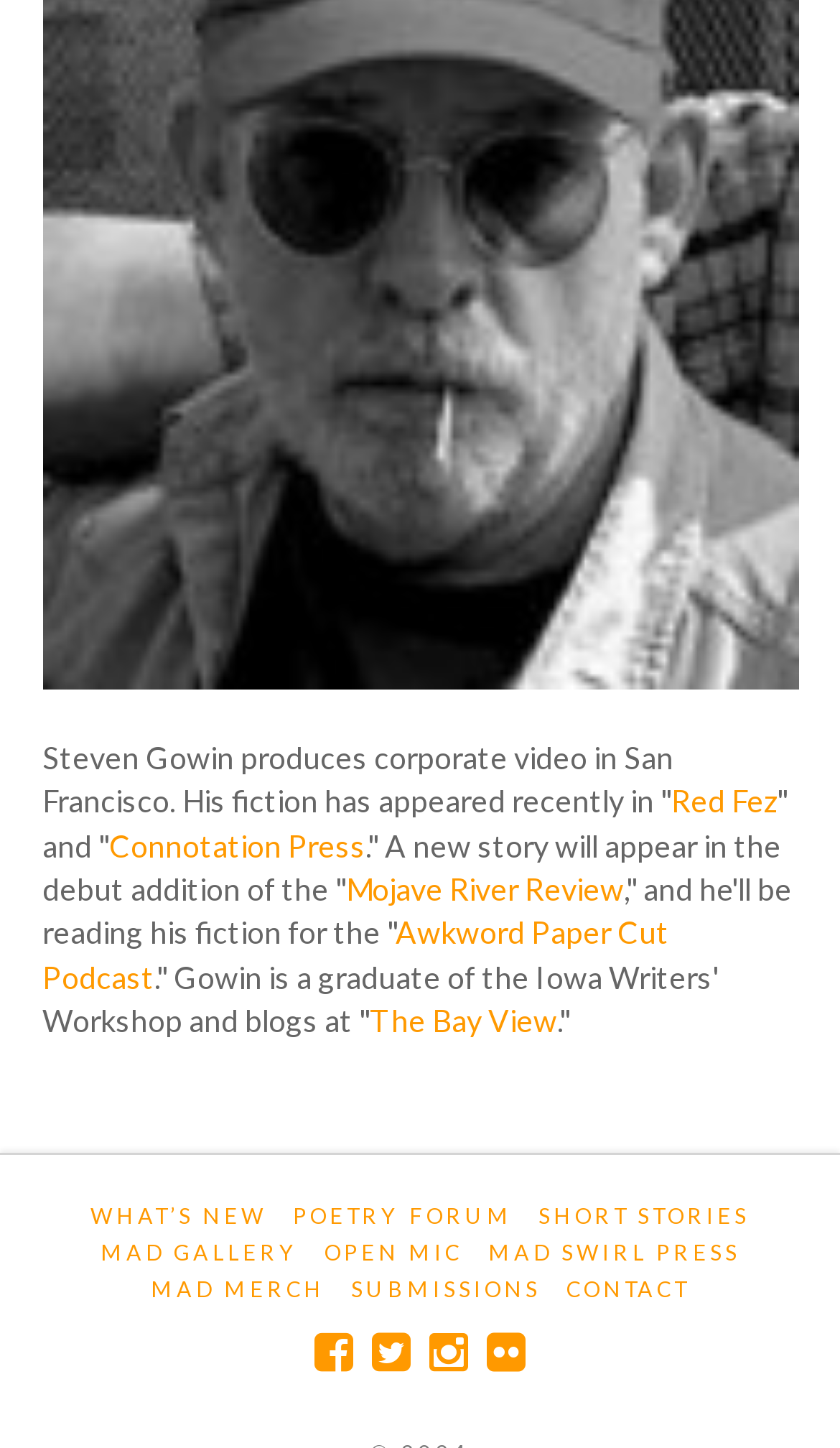Please find the bounding box coordinates of the section that needs to be clicked to achieve this instruction: "check the submissions page".

[0.418, 0.878, 0.644, 0.903]